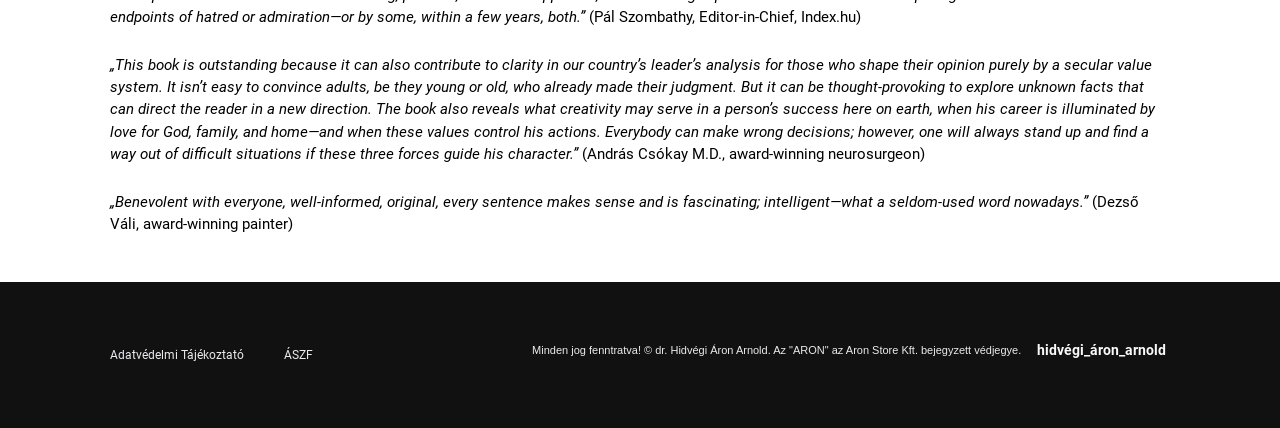What is the name of the person who owns the copyright?
Please utilize the information in the image to give a detailed response to the question.

The answer can be found in the heading element with the text 'Minden jog fenntratva! © dr. Hidvégi Áron Arnold.' which indicates that dr. Hidvégi Áron Arnold owns the copyright.